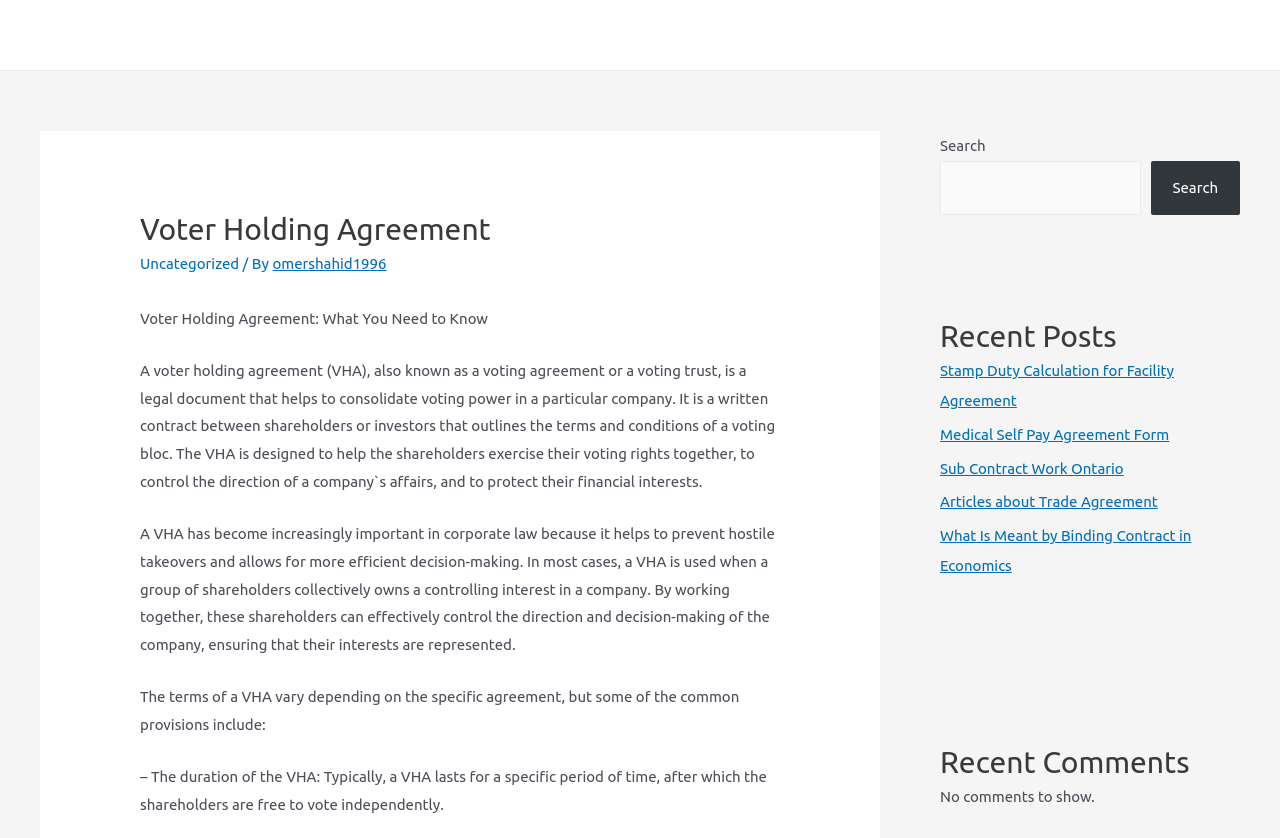Using the format (top-left x, top-left y, bottom-right x, bottom-right y), and given the element description, identify the bounding box coordinates within the screenshot: Medical Self Pay Agreement Form

[0.734, 0.508, 0.913, 0.528]